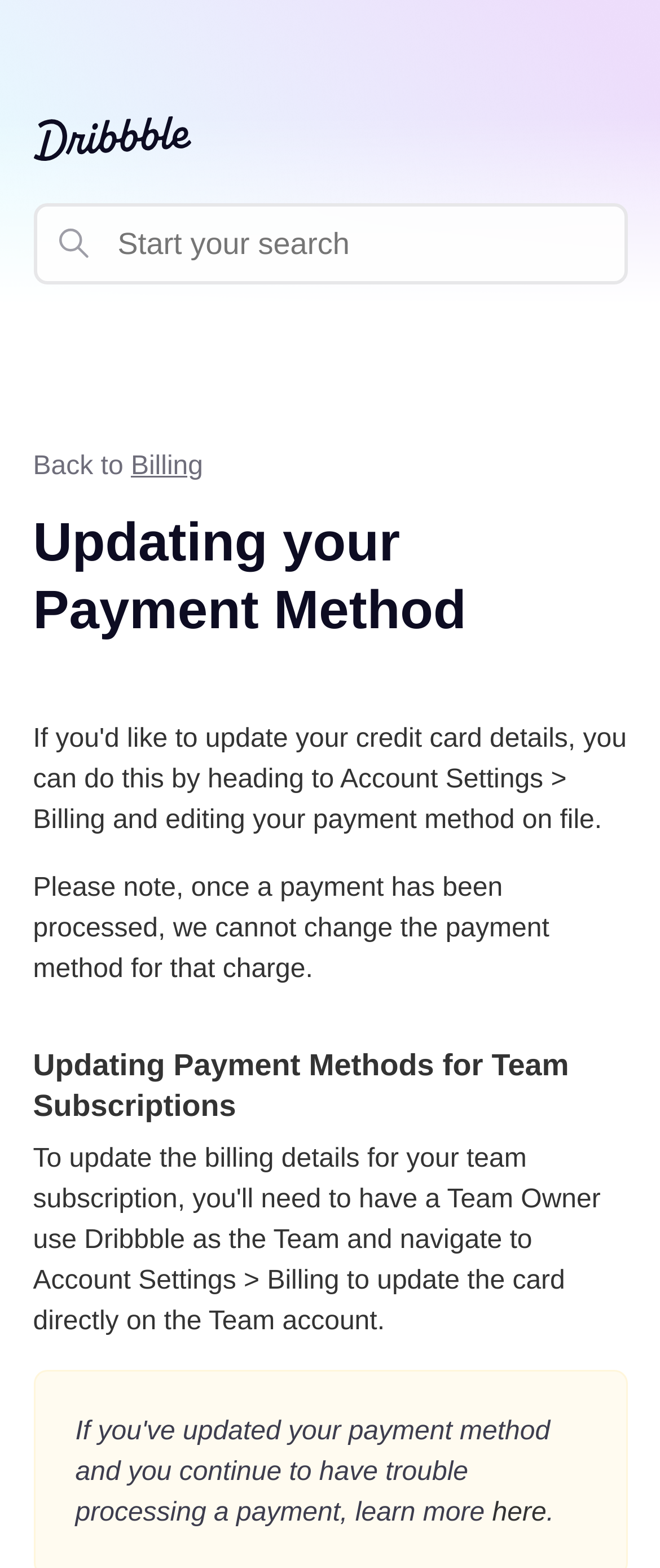Offer a meticulous caption that includes all visible features of the webpage.

The webpage is about updating payment methods on Dribbble, a design community platform. At the top-left corner, there is a link to the Dribbble Help Center home page, accompanied by a small image. Below this, a large banner image spans the entire width of the page.

In the top-right corner, a search bar is located, with a search box and a "Back to" text. Next to the search bar, there is a link to "Billing". 

The main content of the page is divided into sections. The first section has a heading "Updating your Payment Method" and provides instructions on how to update payment method details. Below this, there is a note about payment method changes for processed payments.

The next section is about updating payment methods for team subscriptions. It has a heading "Updating Payment Methods for Team Subscriptions" and provides instructions on how to update payment methods for team accounts. There are links to navigate to the relevant account settings and billing pages.

At the bottom of the page, there is a link to "here", which likely points to additional information or resources related to payment method updates.